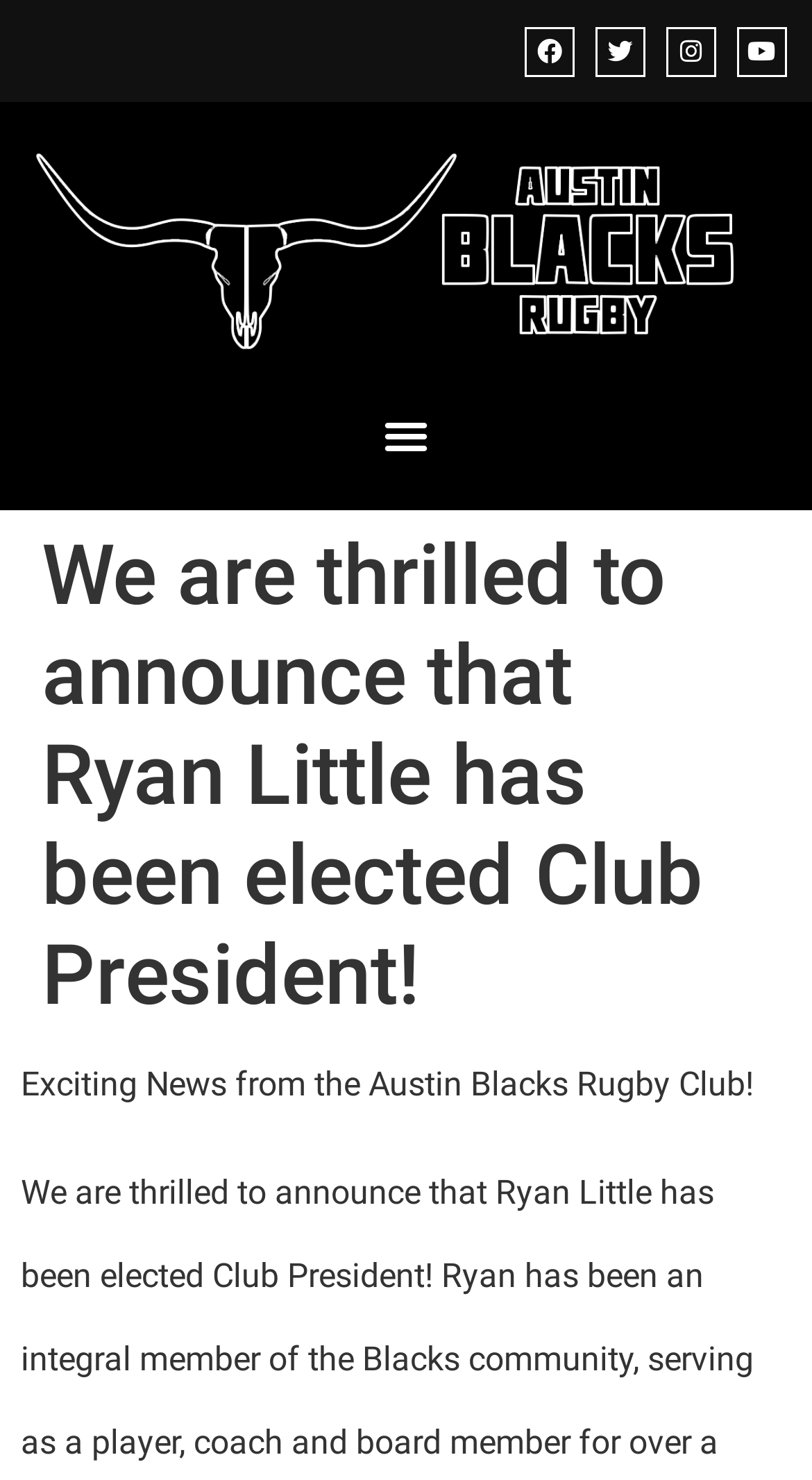How many elements are there in the top navigation bar?
Please look at the screenshot and answer using one word or phrase.

5